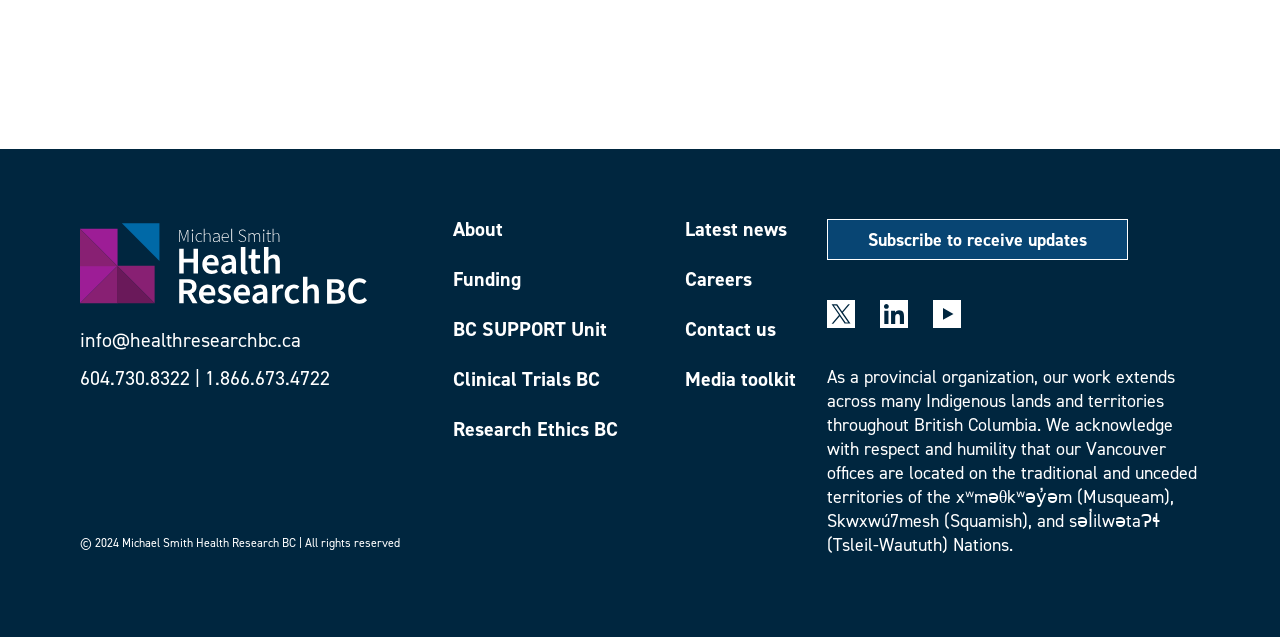What is the acknowledgement statement about Indigenous lands and territories?
Look at the image and answer with only one word or phrase.

It acknowledges the traditional and unceded territories of the xʷməθkʷəy̓əm, Skwxwú7mesh, and səl̓ilwətaɁɬ Nations.